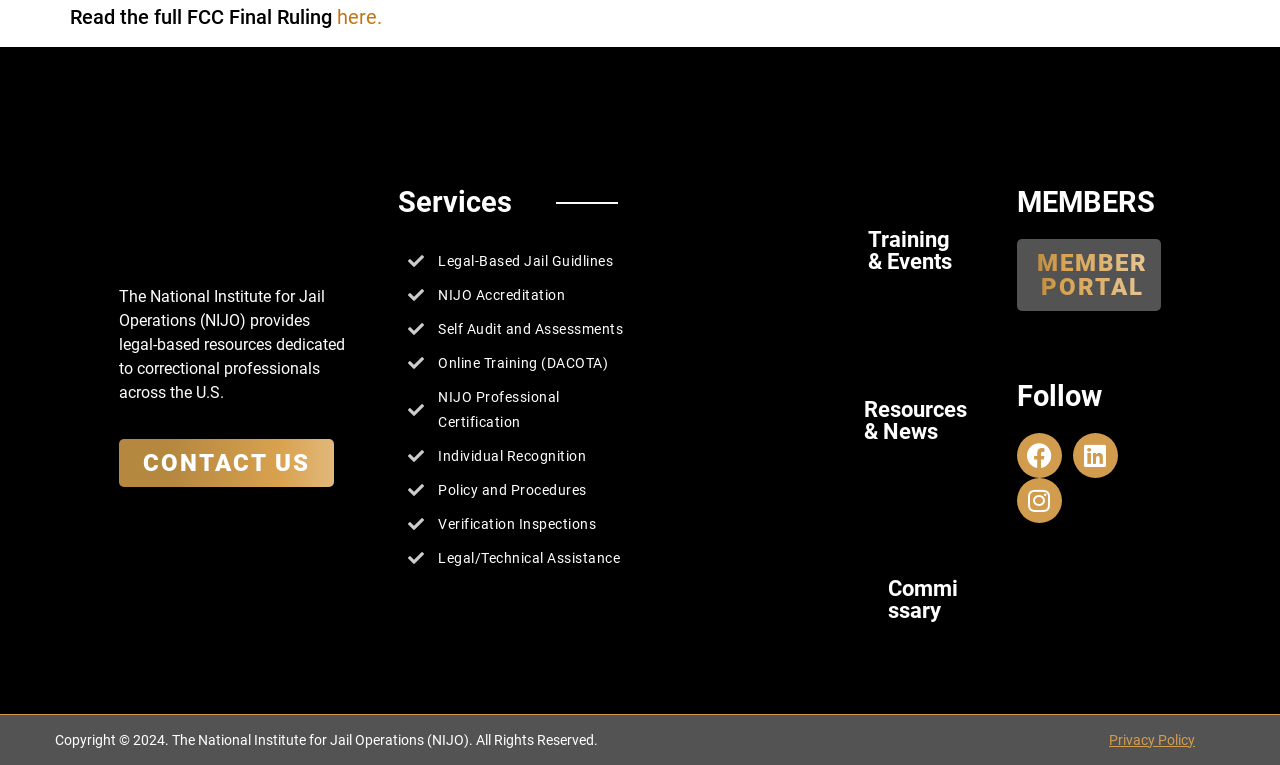Use a single word or phrase to answer the question: 
What is the last item in the 'Follow' section?

Instagram